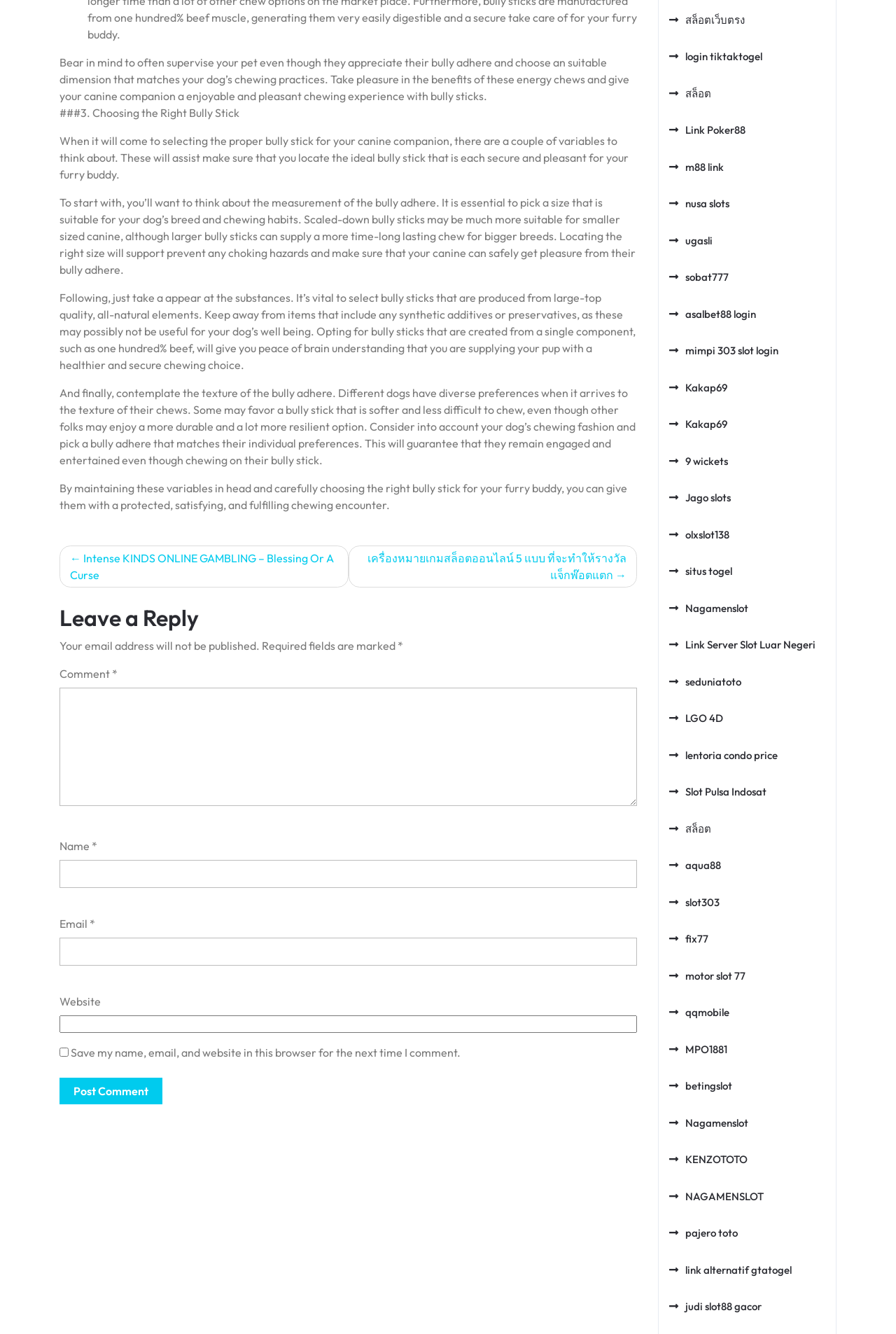Locate the bounding box coordinates of the element to click to perform the following action: 'Enter your name in the 'Name' field'. The coordinates should be given as four float values between 0 and 1, in the form of [left, top, right, bottom].

[0.066, 0.644, 0.711, 0.666]